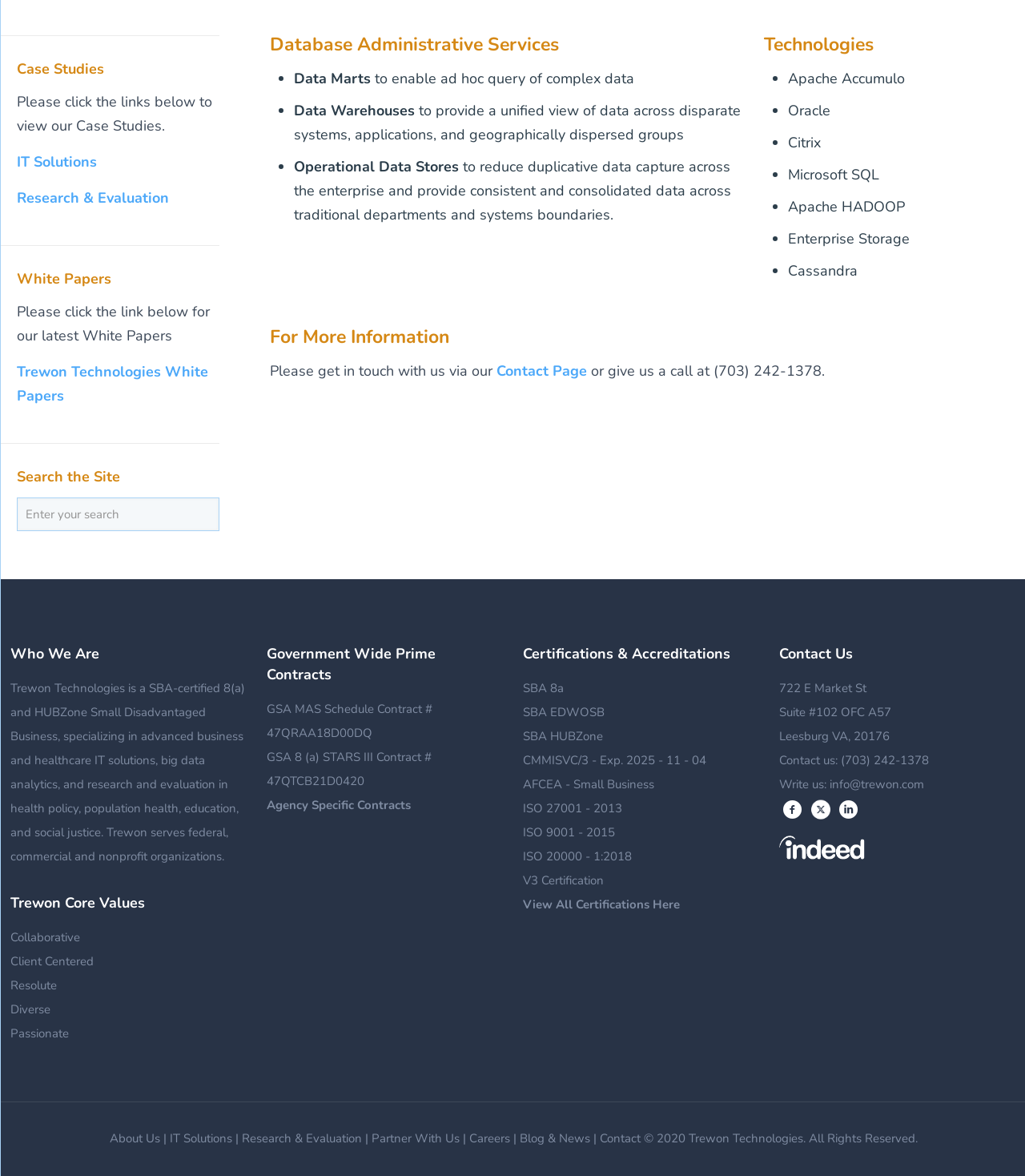Find the UI element described as: "https://www.youtube.com/watch?v=pYlnDyyRcJI&embed=true" and predict its bounding box coordinates. Ensure the coordinates are four float numbers between 0 and 1, [left, top, right, bottom].

None